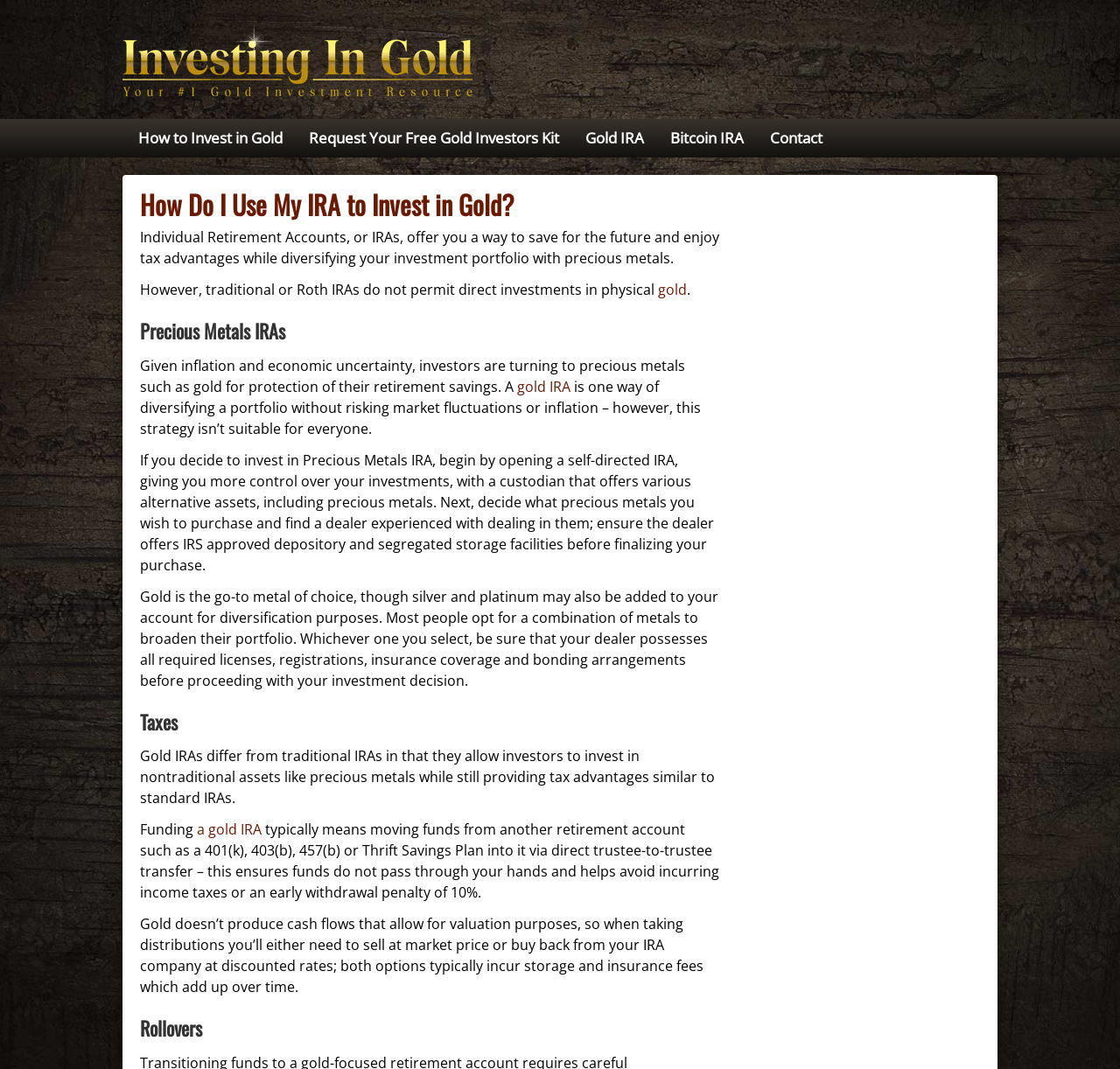Locate the bounding box coordinates of the element to click to perform the following action: 'Click on 'Gold IRA''. The coordinates should be given as four float values between 0 and 1, in the form of [left, top, right, bottom].

[0.511, 0.111, 0.587, 0.147]